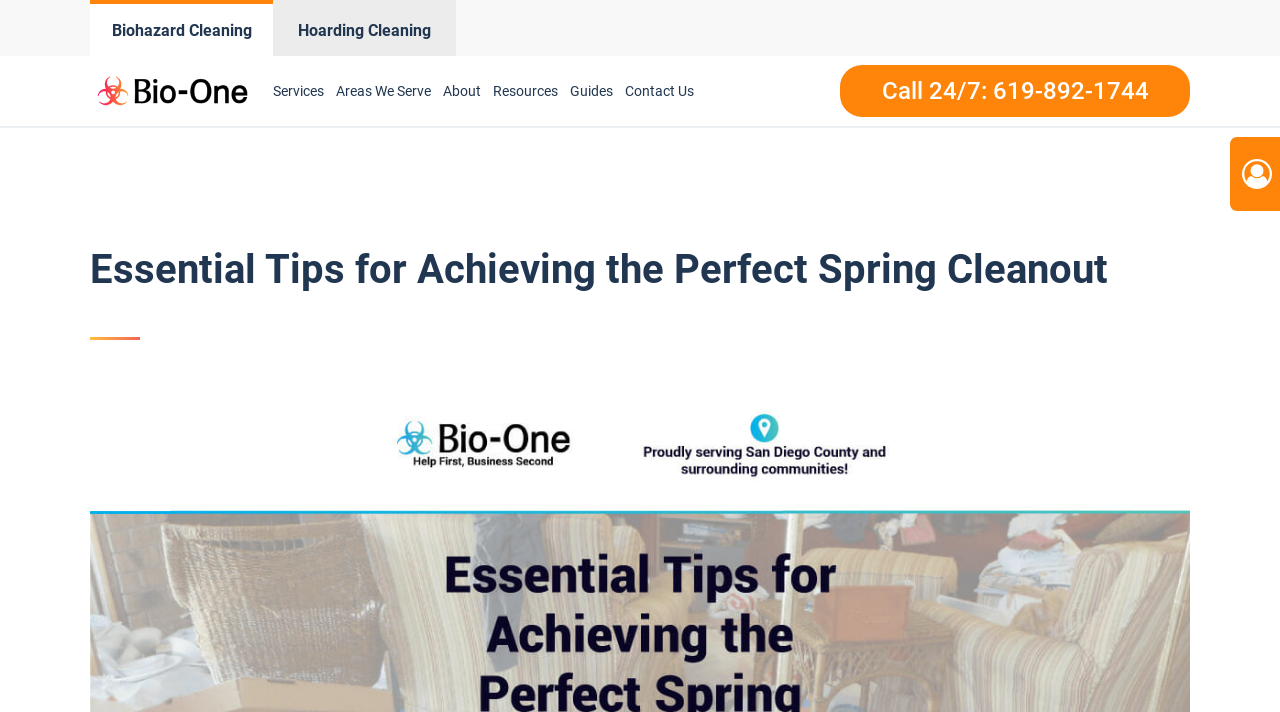Provide a thorough description of the webpage you see.

The webpage is about essential tips for achieving the perfect spring cleanout, decluttering, and organizing spaces around the house. At the top left, there are several links to different services, including Biohazard Cleaning, Hoarding Cleaning, and Bio-One Of Chula Vista decontamination and biohazard cleaning services, which is accompanied by an image. 

To the right of these links, there are more links to various sections of the website, including Services, Areas We Serve, About, Resources, Guides, and Contact Us. Below these links, there is a prominent heading that reads "Essential Tips for Achieving the Perfect Spring Cleanout". 

At the top right, there is a call-to-action link to call 24/7 at 619-892-1744. The webpage also features an icon of a user circle at the top right corner.